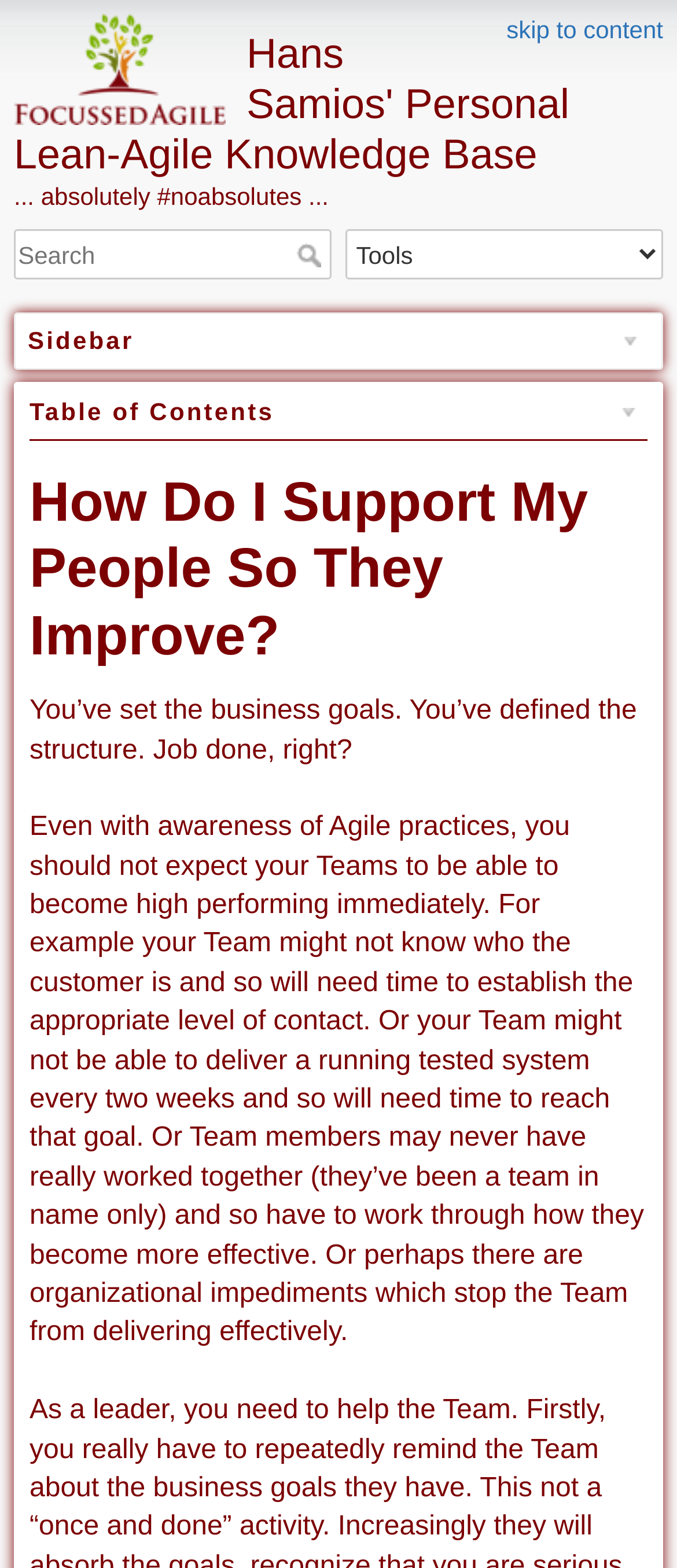For the element described, predict the bounding box coordinates as (top-left x, top-left y, bottom-right x, bottom-right y). All values should be between 0 and 1. Element description: skip to content

[0.748, 0.01, 0.979, 0.028]